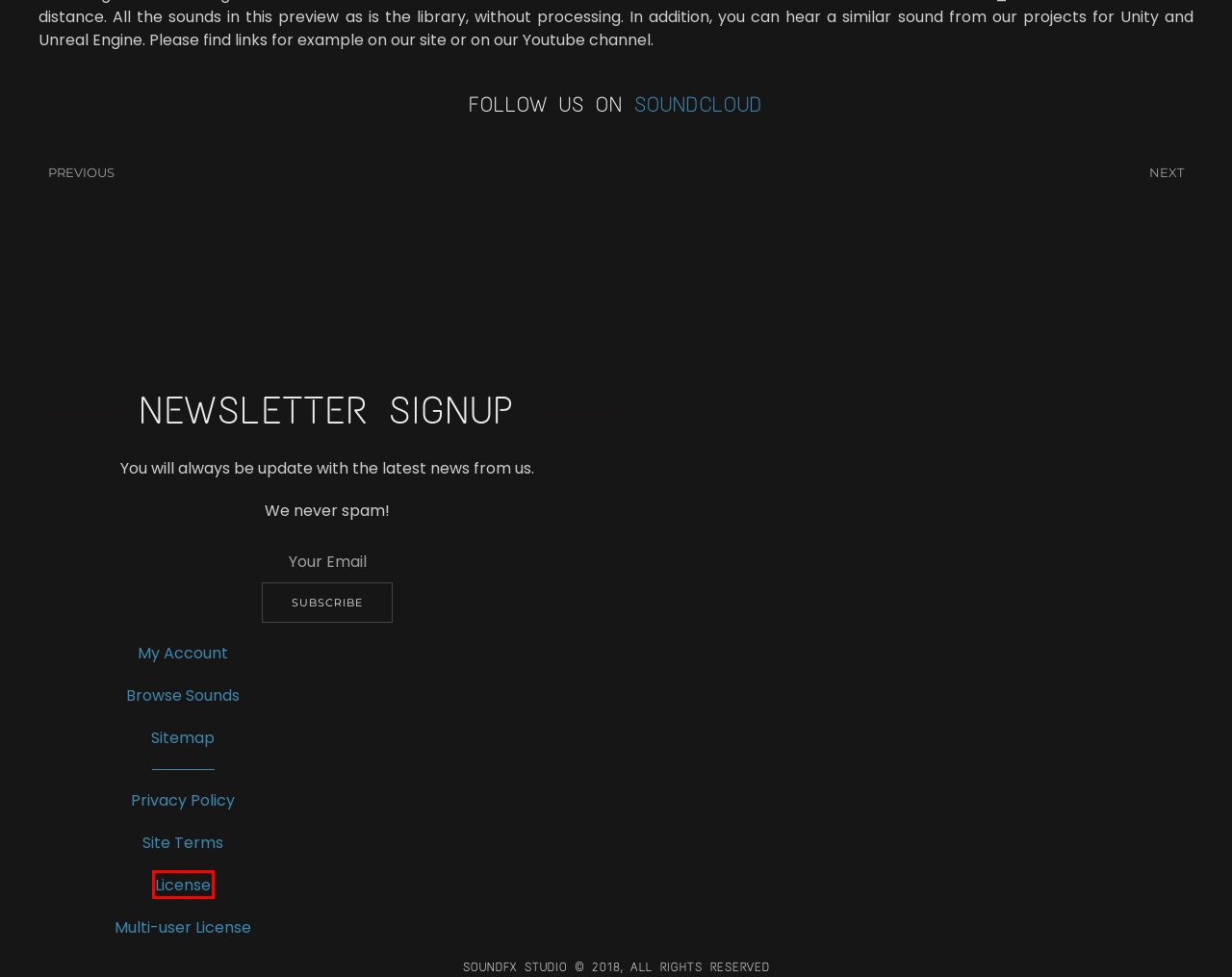Analyze the screenshot of a webpage featuring a red rectangle around an element. Pick the description that best fits the new webpage after interacting with the element inside the red bounding box. Here are the candidates:
A. Site Terms – SoundFX Studio
B. Desert Eagle Designed Sound - Modern Weapons SFX Library
C. SoundFX Studio Sitemap – Sound Effects on SoundFX Studio
D. Multi-user License – SoundFX Studio
E. SFX Libraries for Game Developers – SoundFX Studio
F. Privacy Policy – SoundFX Studio
G. P90 Designed Sound - Modern Weapons SFX Library
H. License – SoundFX Studio

H